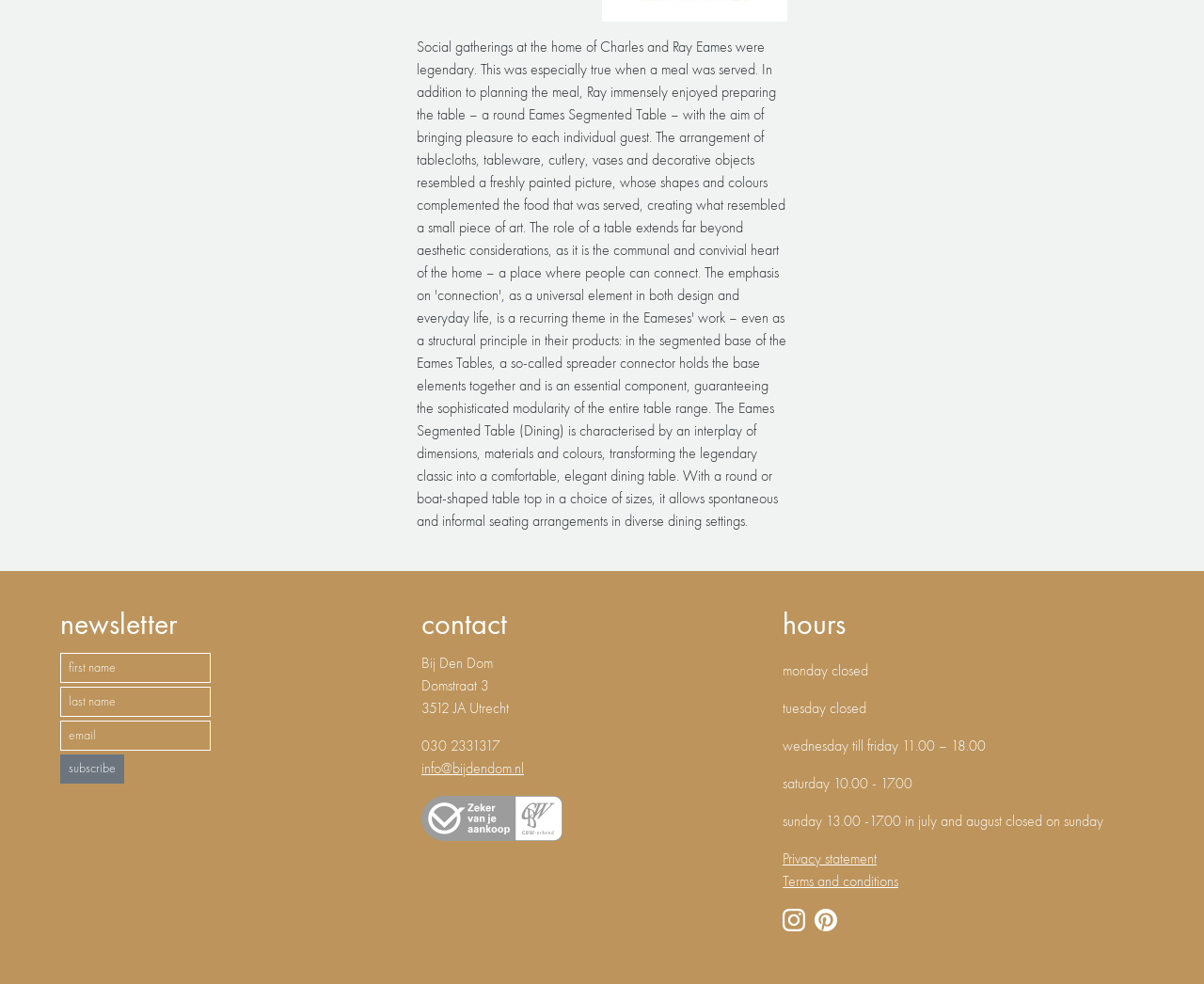Given the webpage screenshot, identify the bounding box of the UI element that matches this description: "parent_node: 030 2331317".

[0.35, 0.774, 0.65, 0.854]